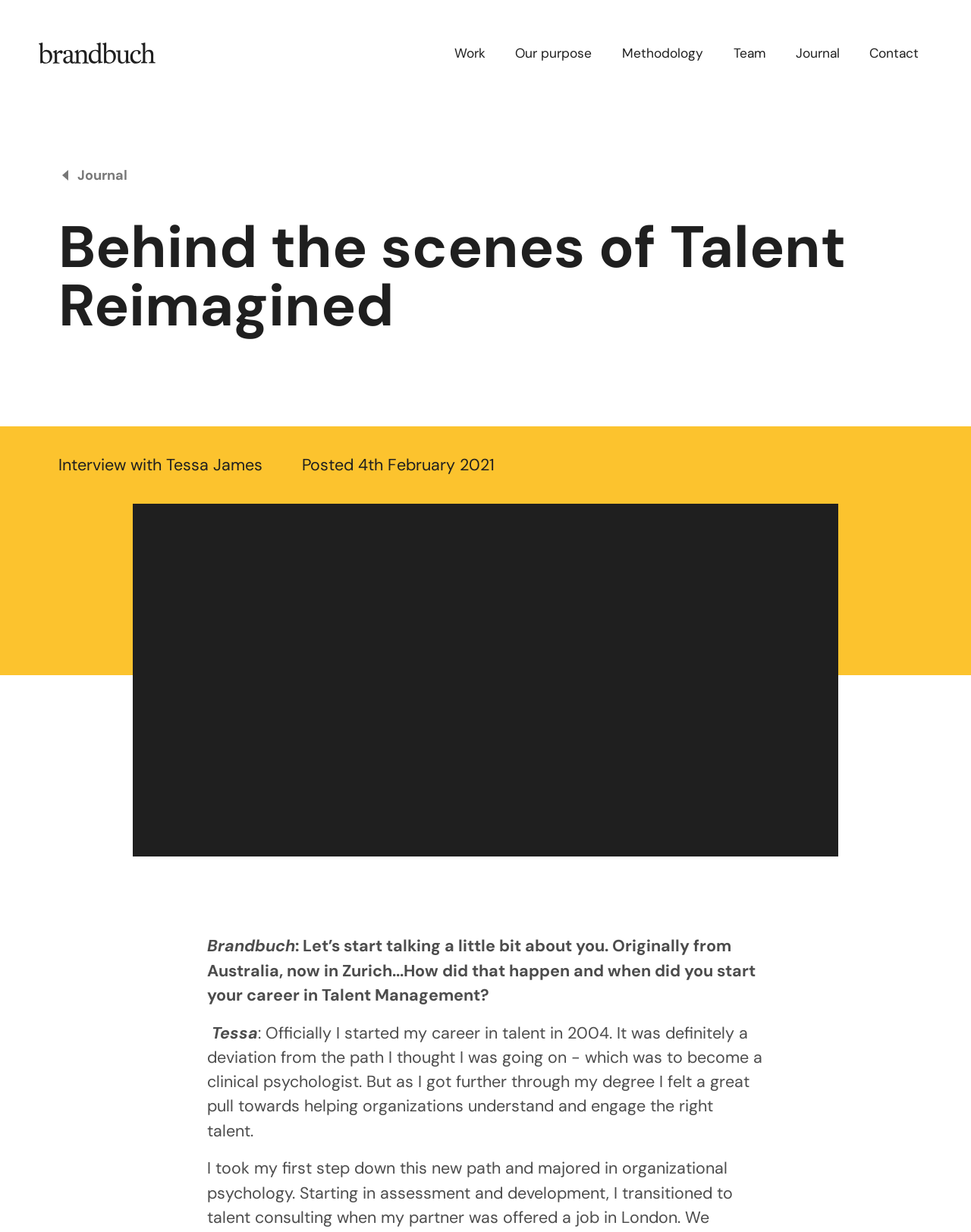Use the details in the image to answer the question thoroughly: 
What is the date of the interview?

The answer can be found in the time element which contains the StaticText '4th February 2021'.